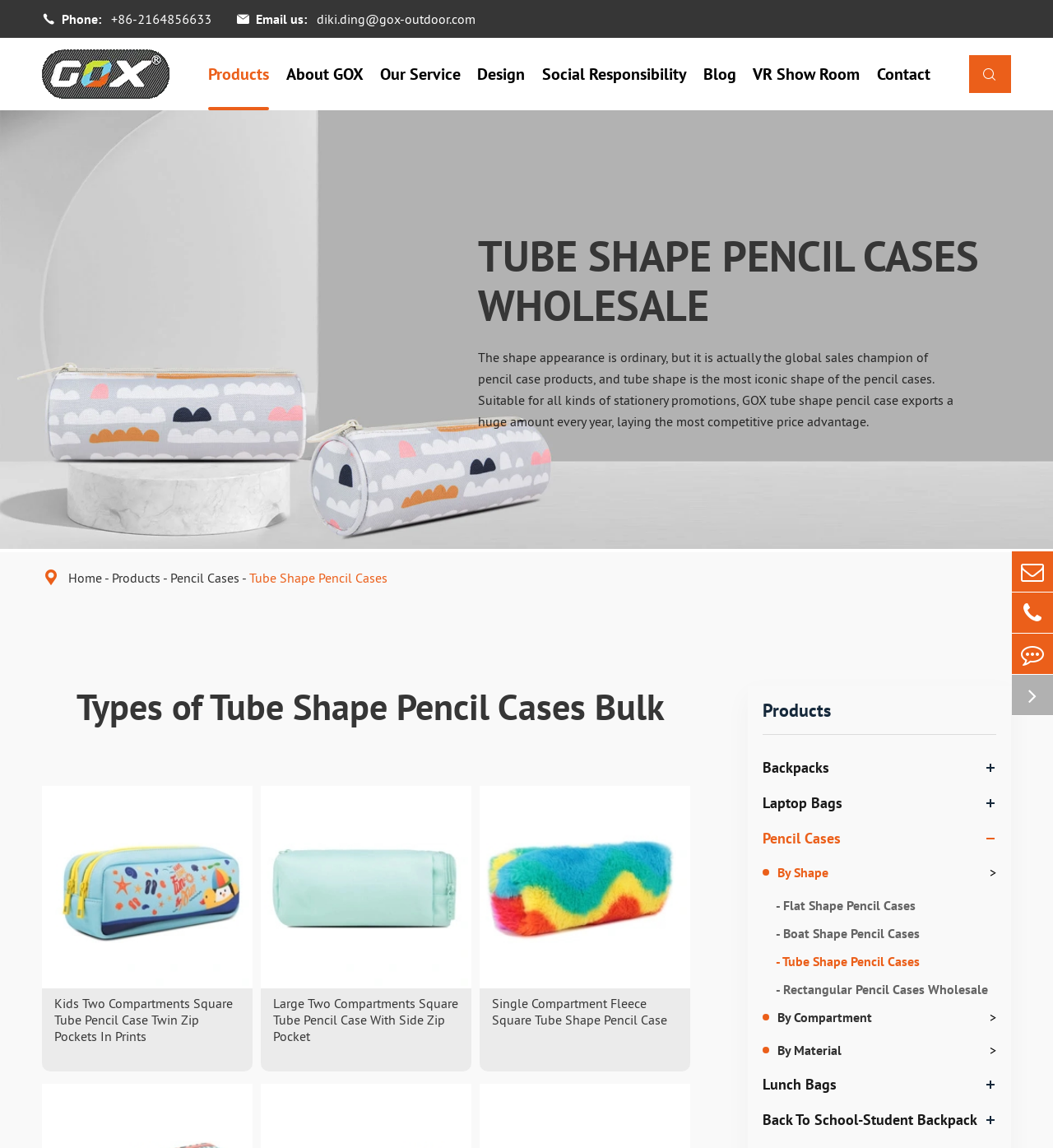How many types of tube shape pencil cases are shown on this webpage?
Using the image, elaborate on the answer with as much detail as possible.

I counted the number of links with images below the heading 'Types of Tube Shape Pencil Cases Bulk' and found four different types of tube shape pencil cases: Kids Two Compartments Square Tube Pencil Case, Large Two Compartments Square Tube Pencil Case, and Single Compartment Fleece Square Tube Shape Pencil Case.